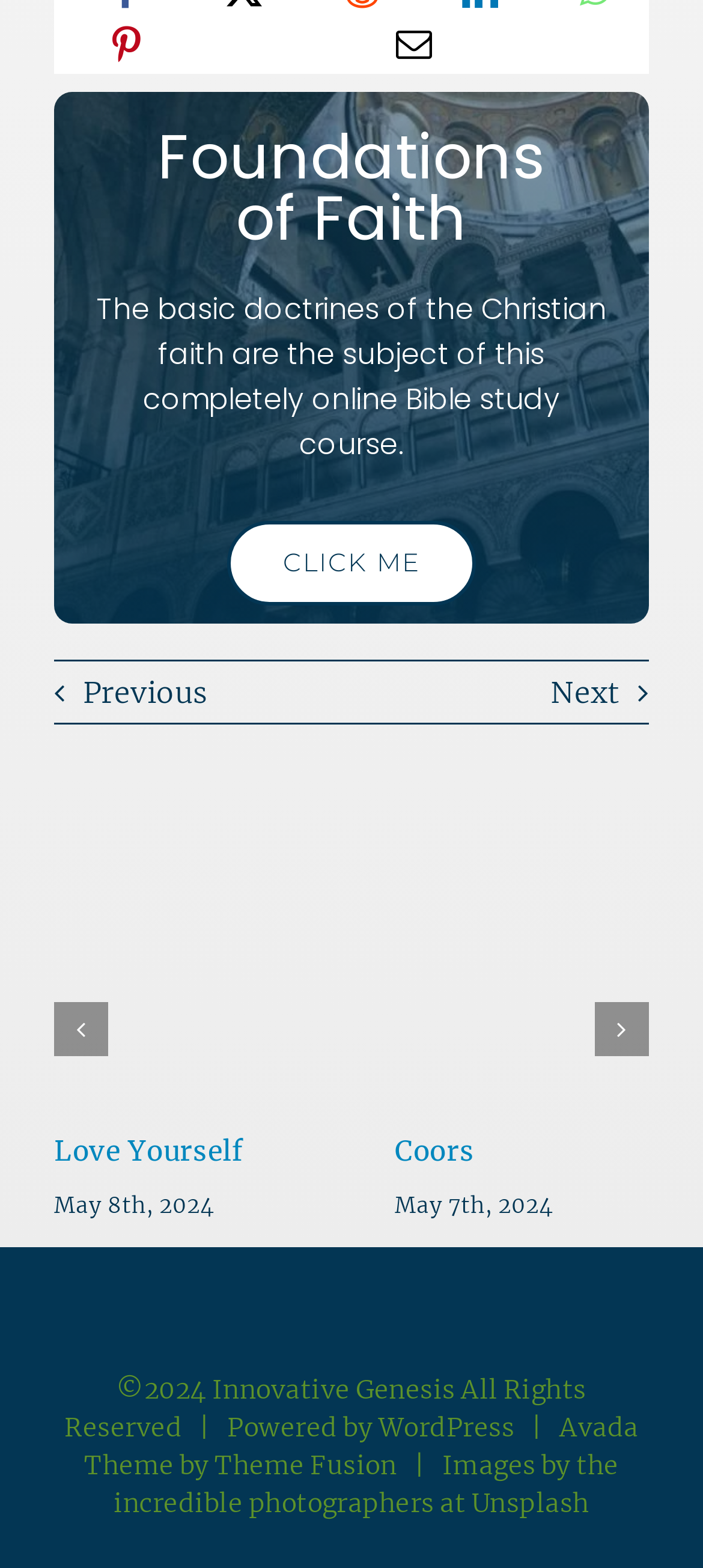How many slides are there in the course?
Can you offer a detailed and complete answer to this question?

I found the group elements with text '11 / 30' and '12 / 30', which suggest that there are 30 slides in the course.